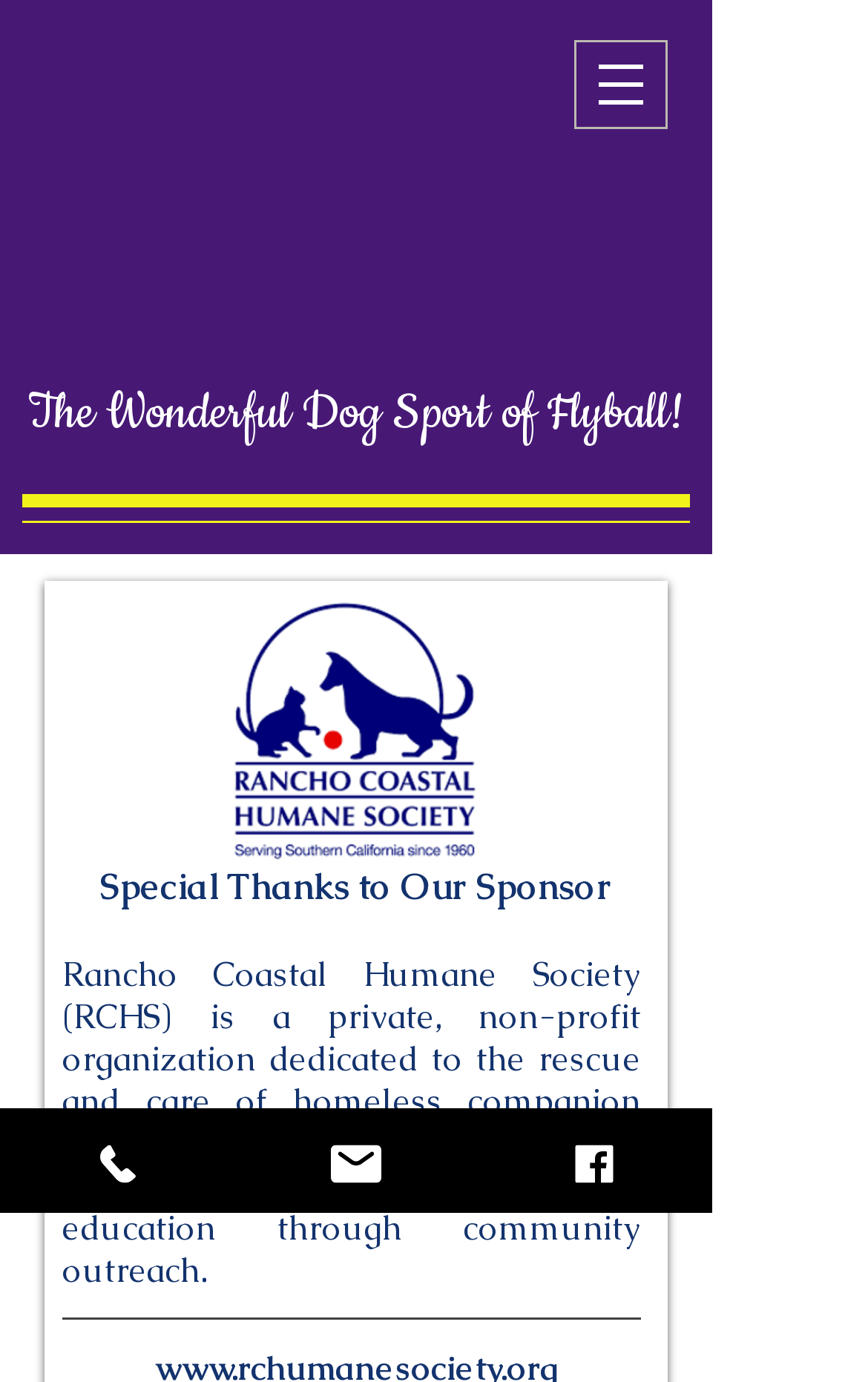Determine the bounding box coordinates in the format (top-left x, top-left y, bottom-right x, bottom-right y). Ensure all values are floating point numbers between 0 and 1. Identify the bounding box of the UI element described by: Facebook

[0.547, 0.802, 0.821, 0.878]